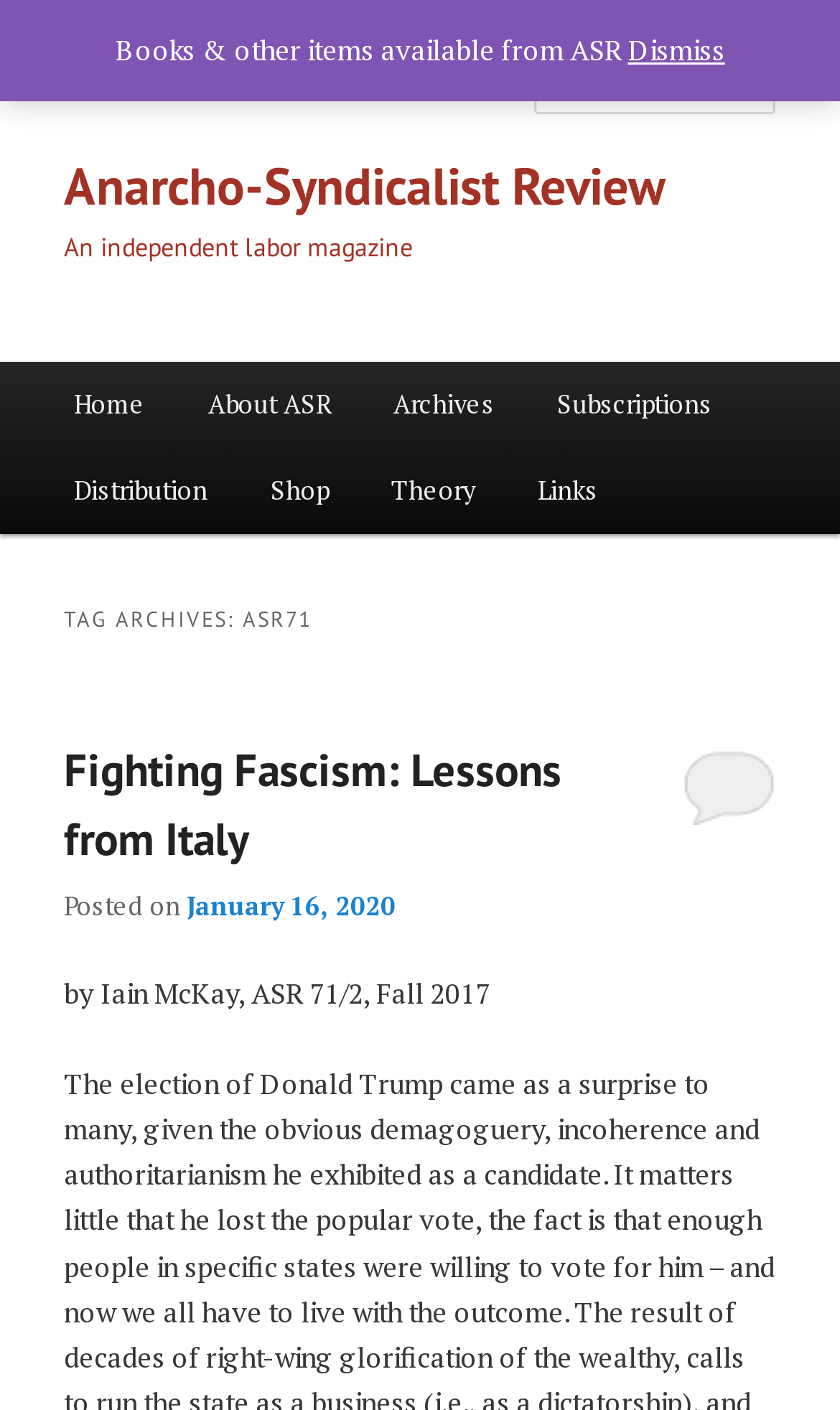Determine the bounding box coordinates of the clickable element to achieve the following action: 'View archives'. Provide the coordinates as four float values between 0 and 1, formatted as [left, top, right, bottom].

[0.431, 0.257, 0.626, 0.318]